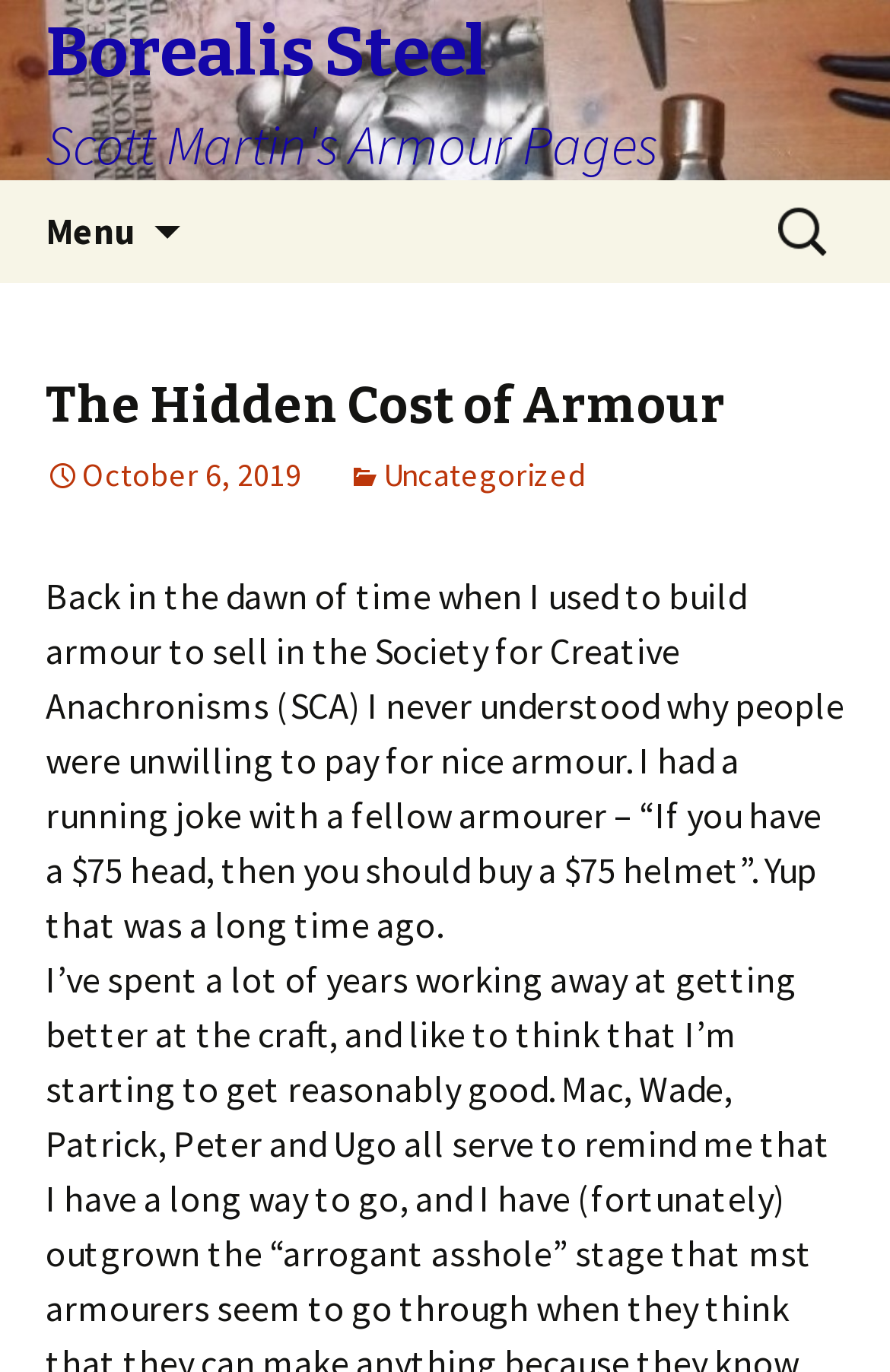Determine the bounding box for the described UI element: "October 6, 2019".

[0.051, 0.33, 0.338, 0.36]